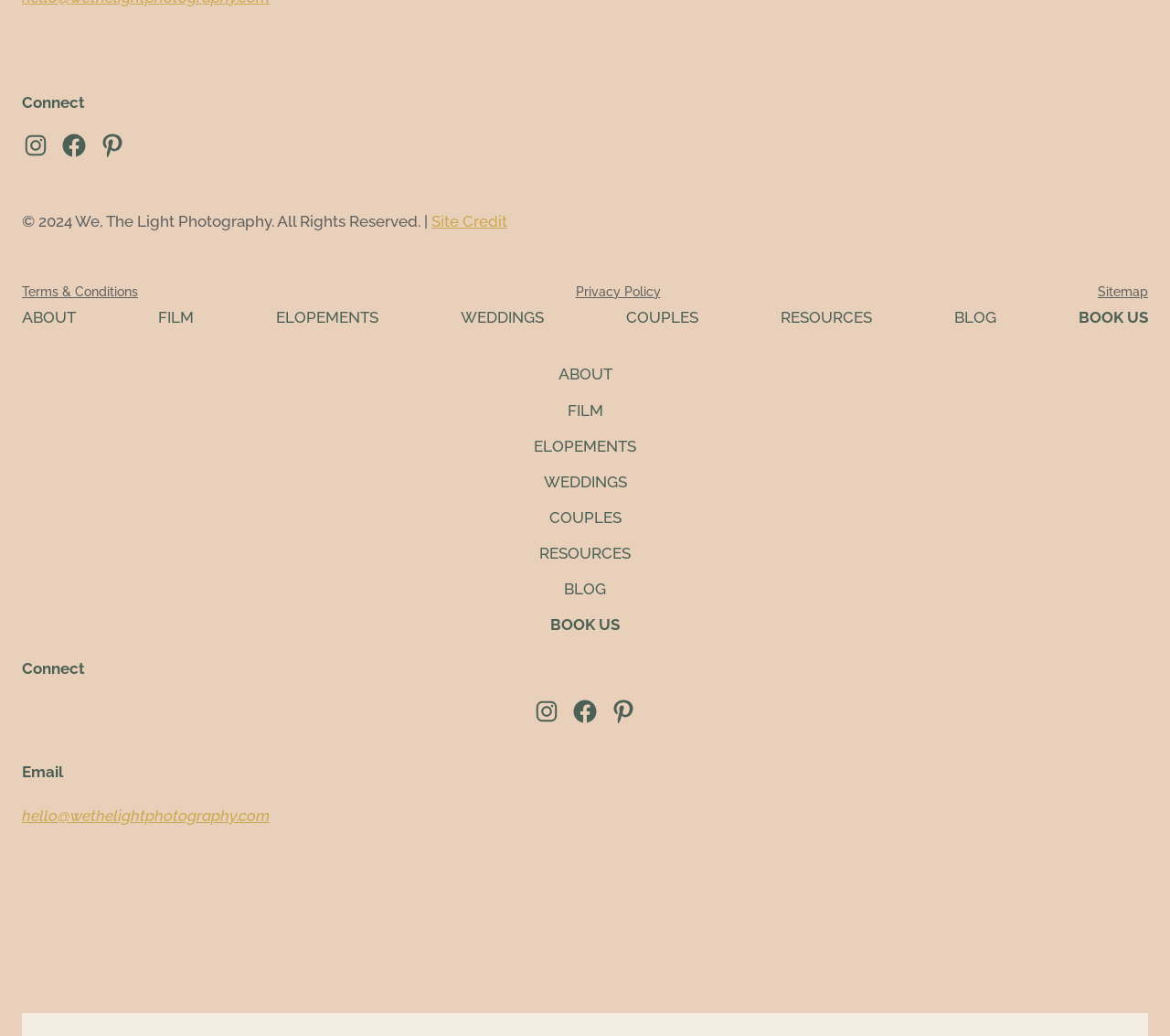Provide the bounding box coordinates of the HTML element described by the text: "Terms & Conditions". The coordinates should be in the format [left, top, right, bottom] with values between 0 and 1.

[0.019, 0.271, 0.118, 0.293]